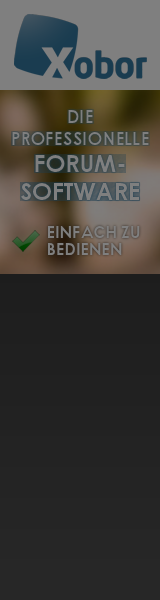What is emphasized by the icon of a checkmark?
Provide a one-word or short-phrase answer based on the image.

reliability